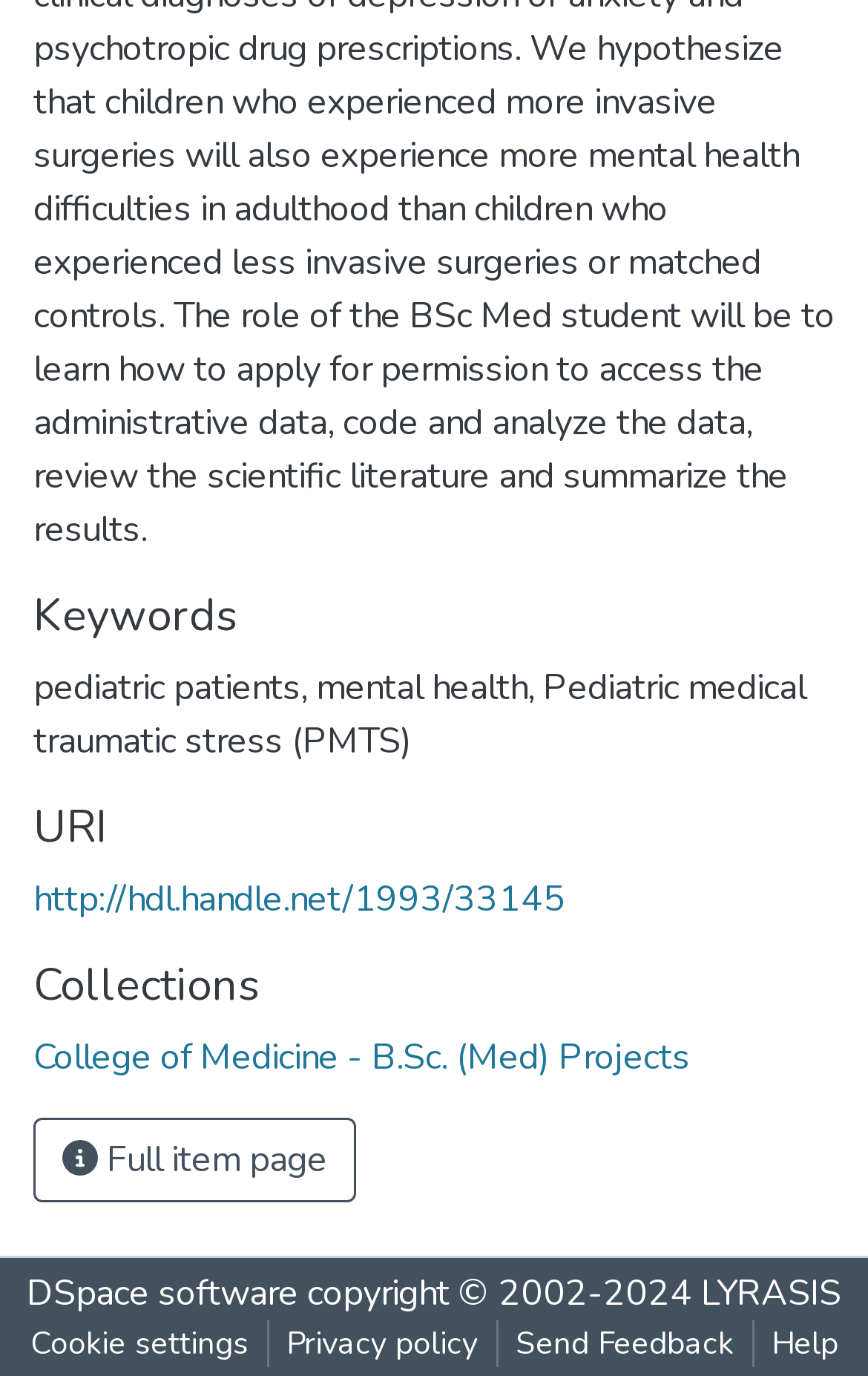Answer the following query concisely with a single word or phrase:
What software is used to run this website?

DSpace software